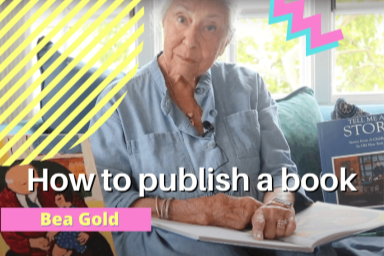What is the atmosphere of the background?
Please describe in detail the information shown in the image to answer the question.

The caption describes the background as having warm lighting and colorful decor elements, which creates a cozy setting that captures Bea Gold's vibrant personality.